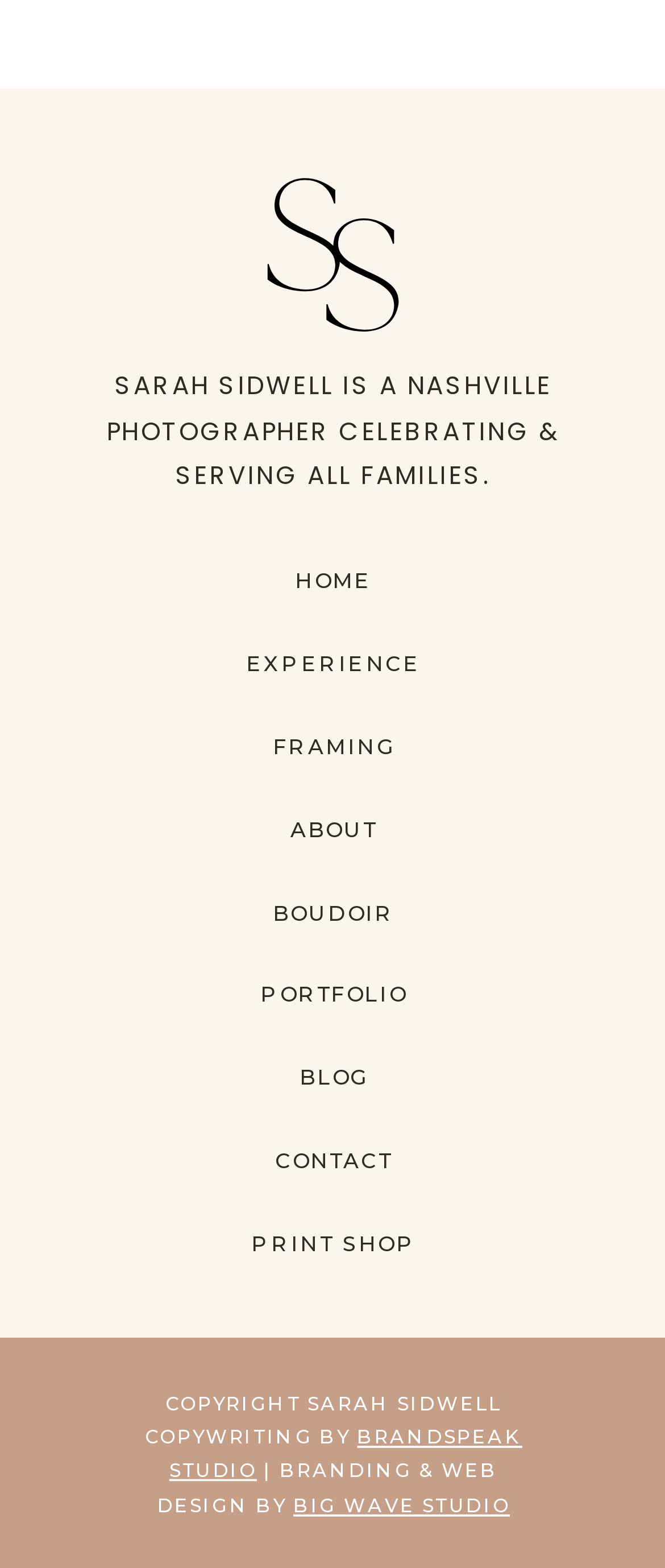Locate the bounding box coordinates of the UI element described by: "about". The bounding box coordinates should consist of four float numbers between 0 and 1, i.e., [left, top, right, bottom].

[0.344, 0.518, 0.659, 0.54]